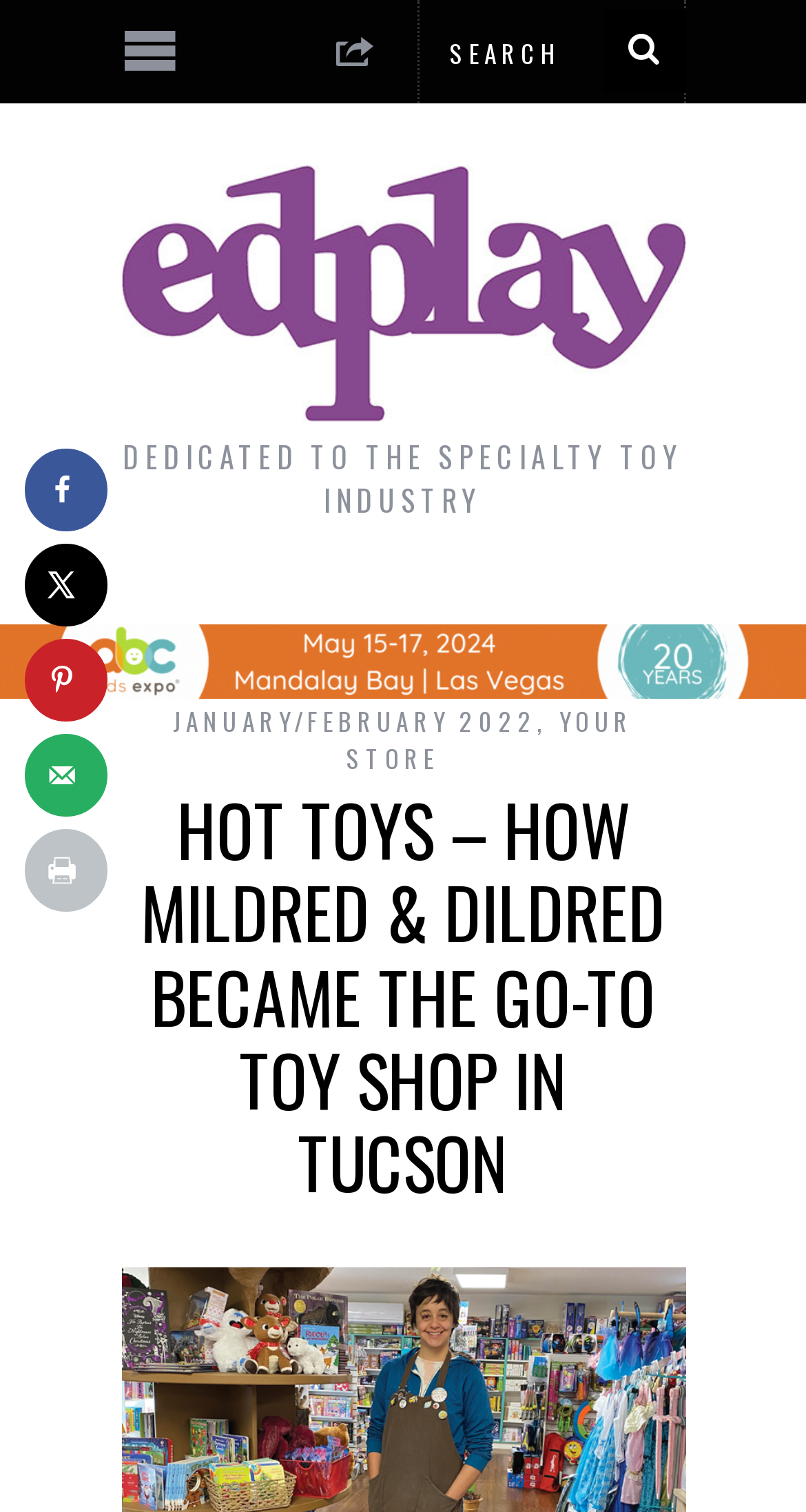Produce an extensive caption that describes everything on the webpage.

The webpage appears to be an article about Mildred & Dildred, a toy store in Tucson, Arizona. At the top of the page, there is a search bar with a textbox and a search button. To the left of the search bar, there are two links, one with a Facebook icon and another with an unknown icon.

Below the search bar, there is a layout table that spans the entire width of the page. Within this table, there is a link to the website "edplay" with an accompanying image. Below this link, there is a static text that reads "DEDICATED TO THE SPECIALTY TOY INDUSTRY".

Further down the page, there is a large image that takes up the full width of the page. Above this image, there is a header section that contains a link to the current issue of the magazine, "JANUARY/FEBRUARY 2022", as well as a link to "YOUR STORE". The main heading of the article, "HOT TOYS – HOW MILDRED & DILDRED BECAME THE GO-TO TOY SHOP IN TUCSON", is located below the header section.

To the left of the main content area, there is a social sharing sidebar that contains links to share the article on Facebook, X, Pinterest, email, and print. Each link has an accompanying image.